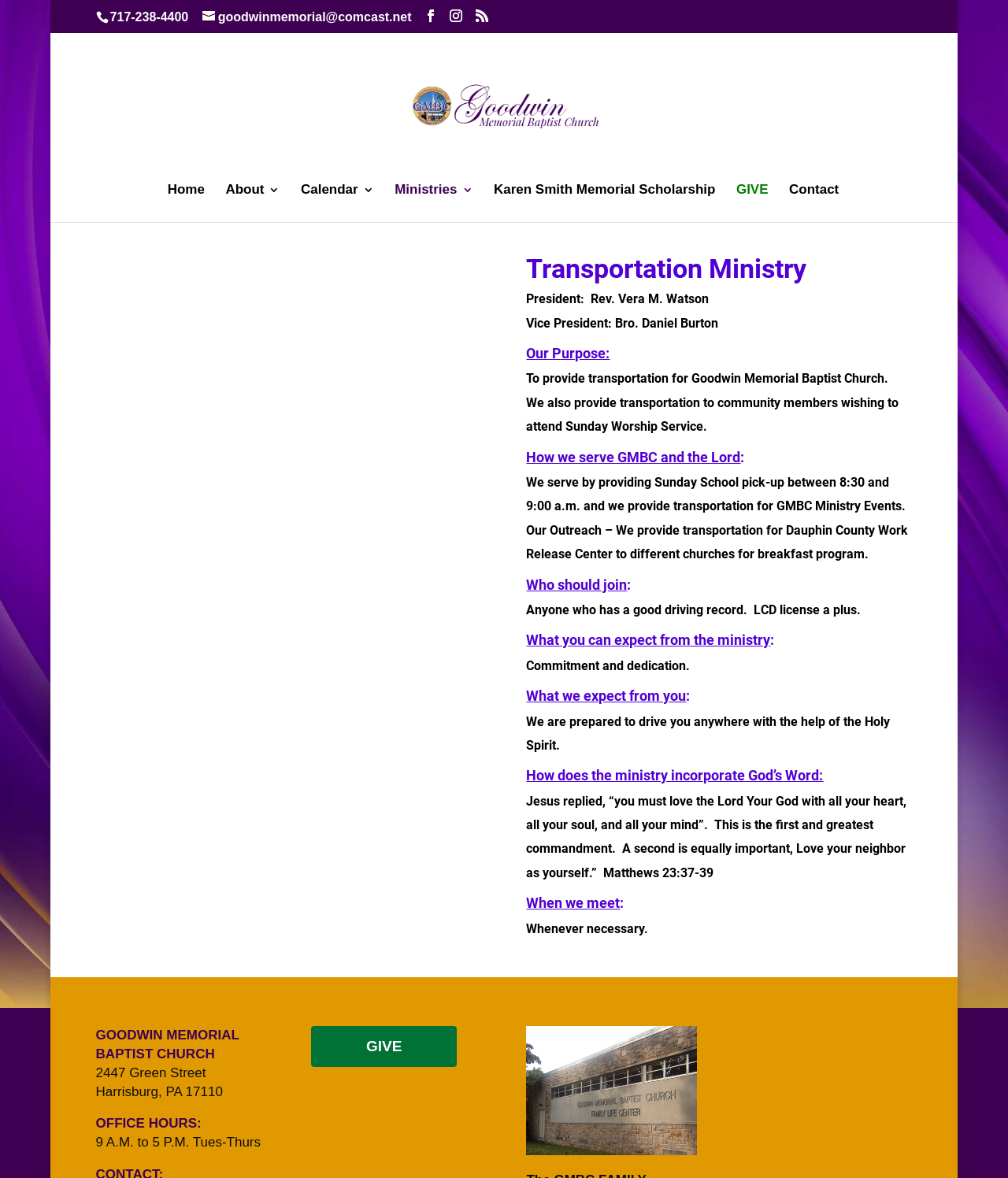Can you determine the bounding box coordinates of the area that needs to be clicked to fulfill the following instruction: "Visit the home page"?

[0.166, 0.156, 0.203, 0.189]